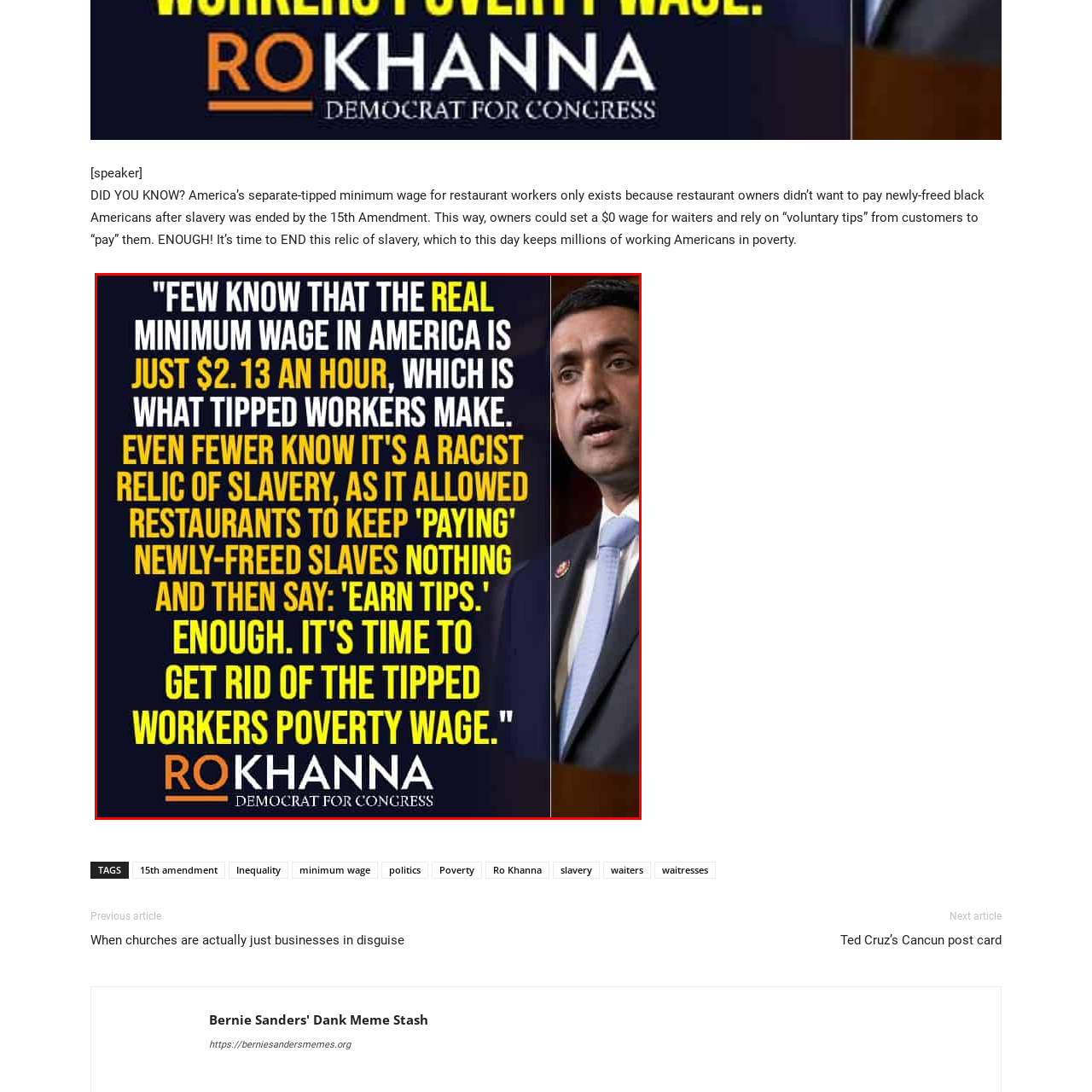Who is the quote attributed to?
Take a close look at the image within the red bounding box and respond to the question with detailed information.

The image features a quote that is attributed to Ro Khanna, a Democratic figure in Congress, emphasizing the need for systemic change in the treatment of service workers.